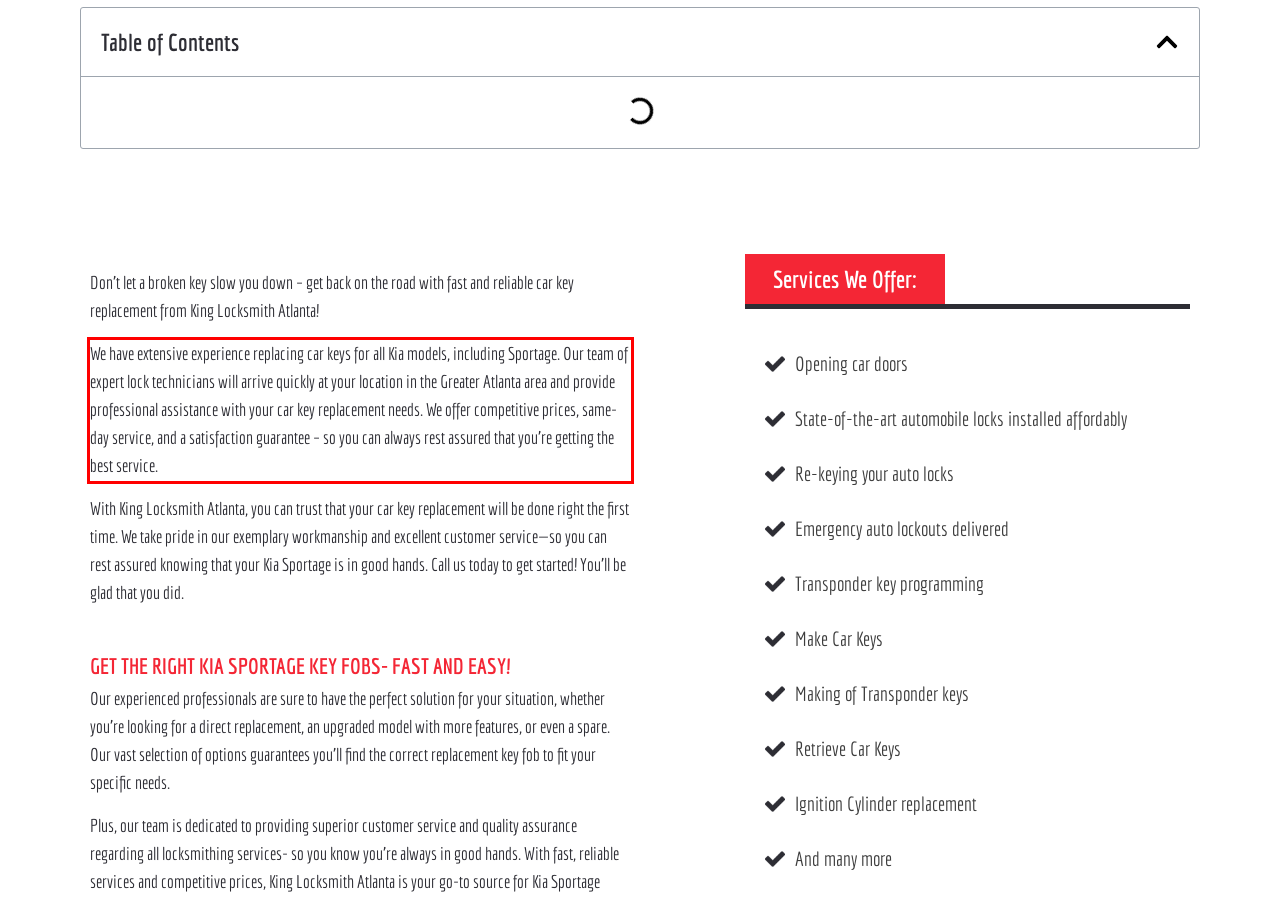Analyze the red bounding box in the provided webpage screenshot and generate the text content contained within.

We have extensive experience replacing car keys for all Kia models, including Sportage. Our team of expert lock technicians will arrive quickly at your location in the Greater Atlanta area and provide professional assistance with your car key replacement needs. We offer competitive prices, same-day service, and a satisfaction guarantee – so you can always rest assured that you’re getting the best service.